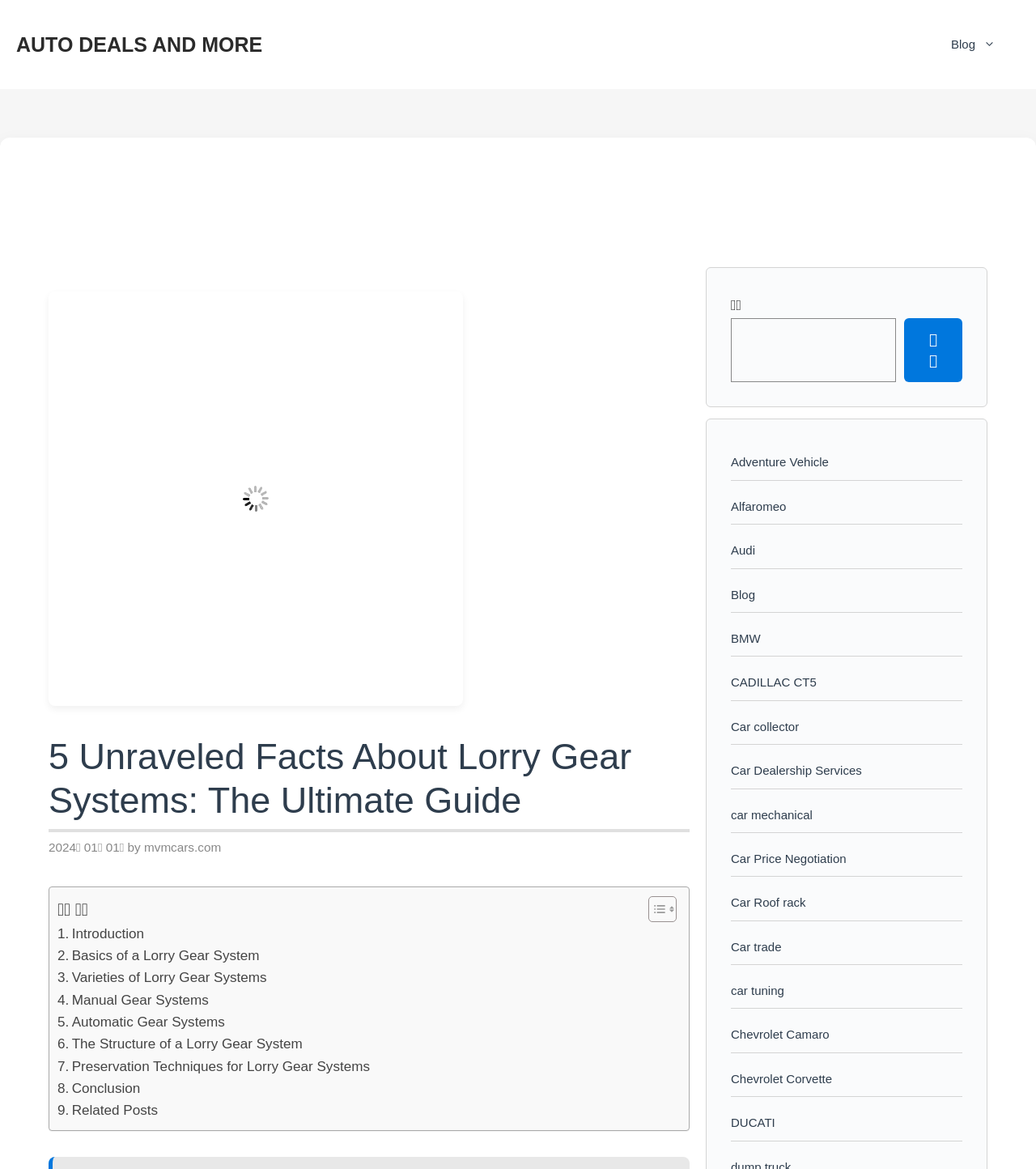With reference to the screenshot, provide a detailed response to the question below:
What is the title of the guide?

The title of the guide can be found in the header section of the webpage, which is '5 Unraveled Facts About Lorry Gear Systems: The Ultimate Guide'.